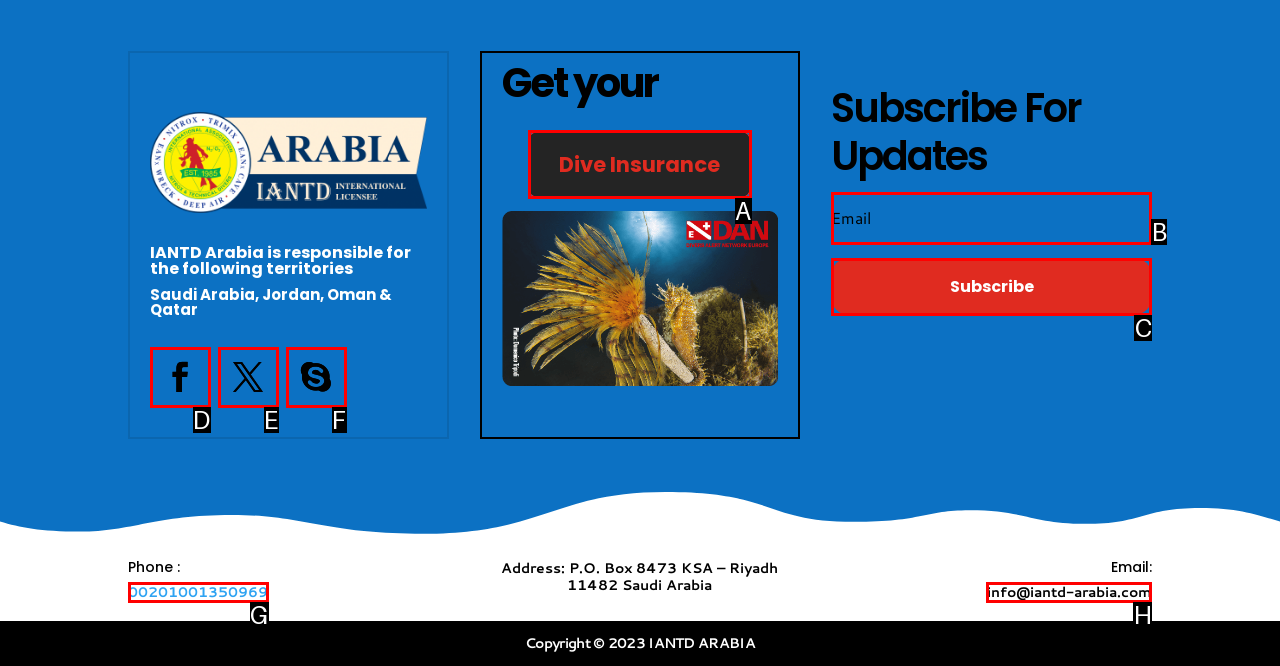Identify the HTML element I need to click to complete this task: Click the Dive Insurance link Provide the option's letter from the available choices.

A